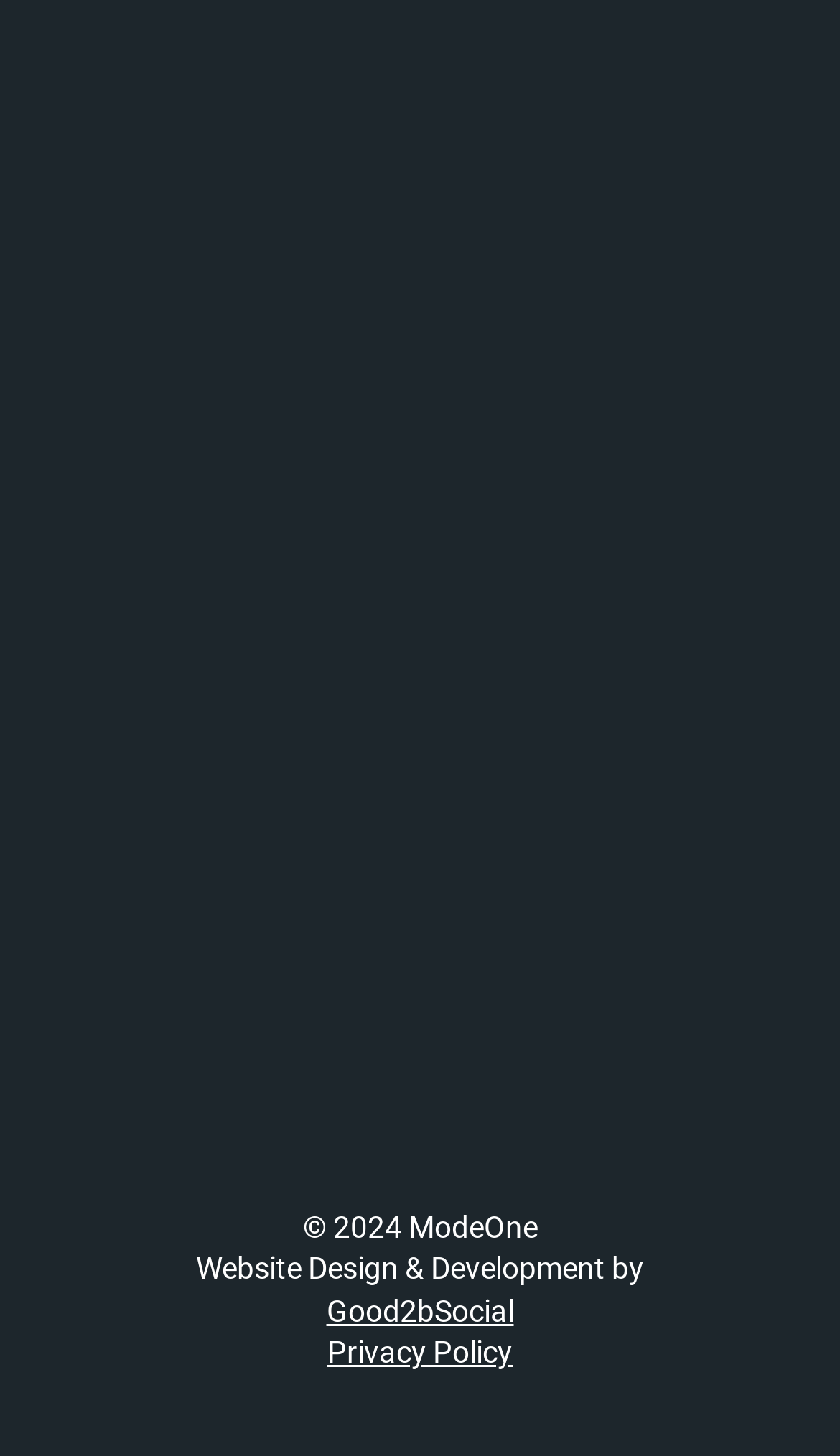Please specify the bounding box coordinates of the element that should be clicked to execute the given instruction: 'Click submit'. Ensure the coordinates are four float numbers between 0 and 1, expressed as [left, top, right, bottom].

[0.179, 0.708, 0.362, 0.748]